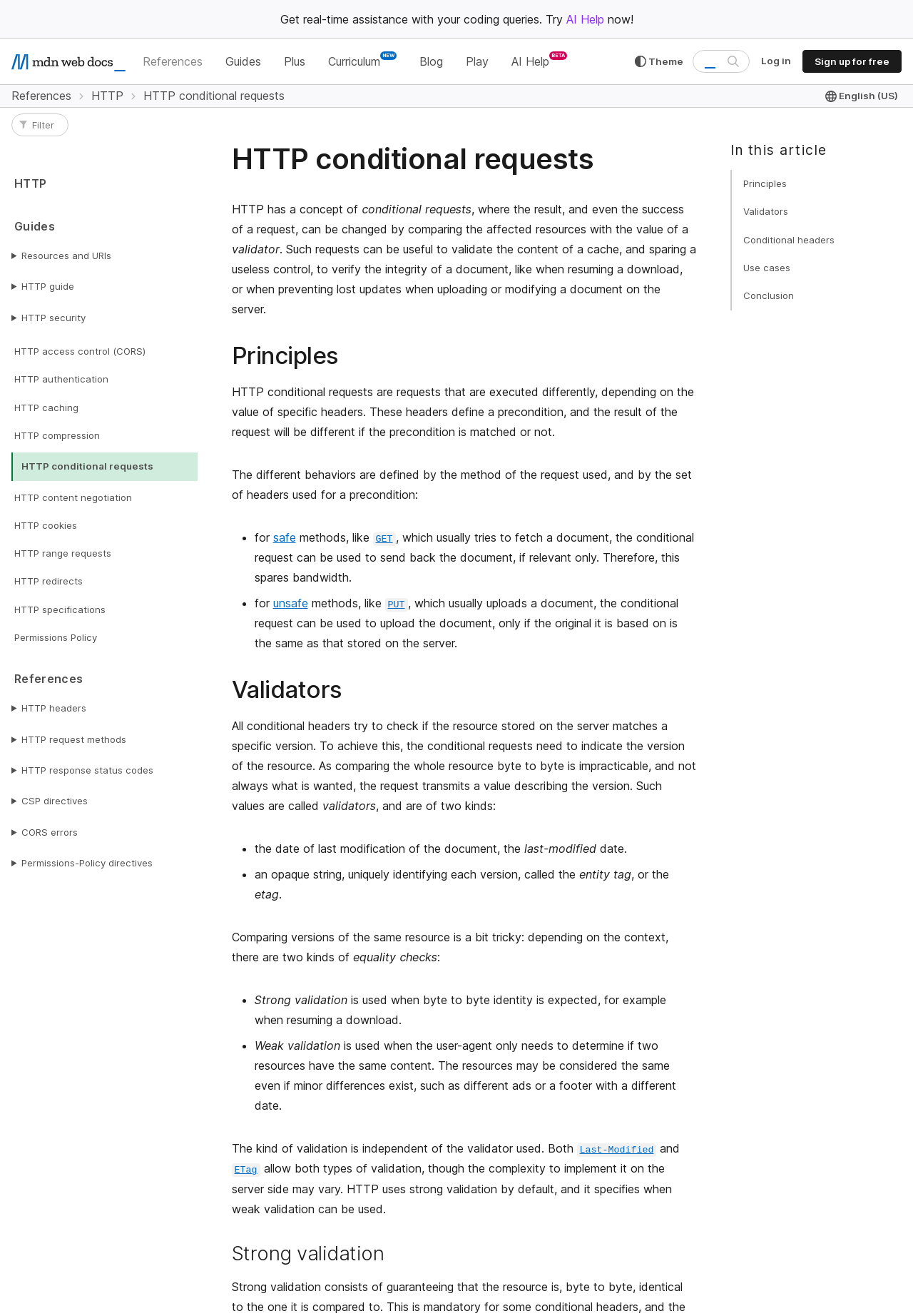Identify the bounding box coordinates of the part that should be clicked to carry out this instruction: "Read more about Bollywood".

None